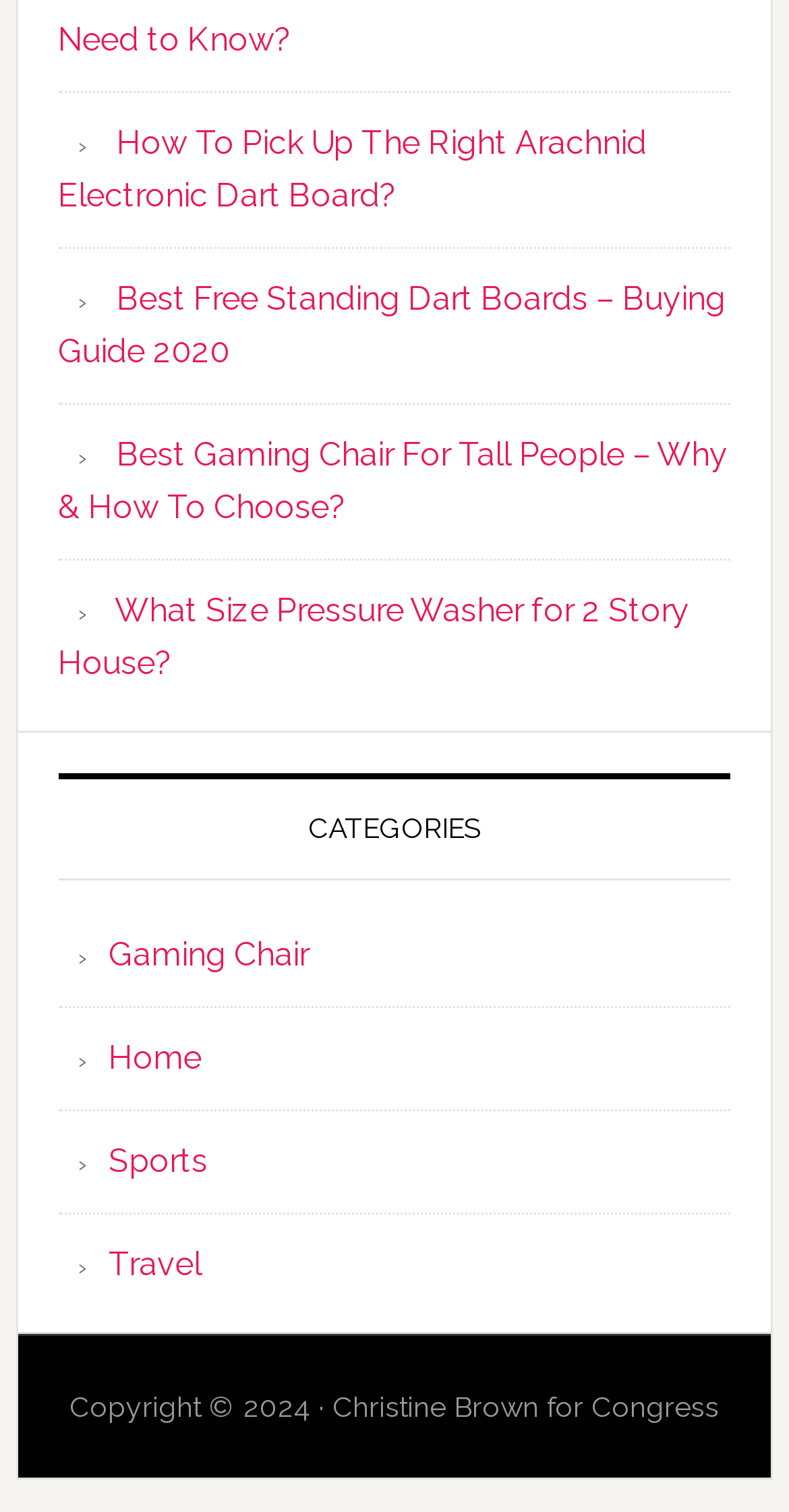Who is the copyright holder of this website?
Please provide a comprehensive answer based on the contents of the image.

The copyright information at the bottom of the webpage states 'Copyright © 2024 · Christine Brown for Congress', indicating that Christine Brown for Congress is the copyright holder of this website.